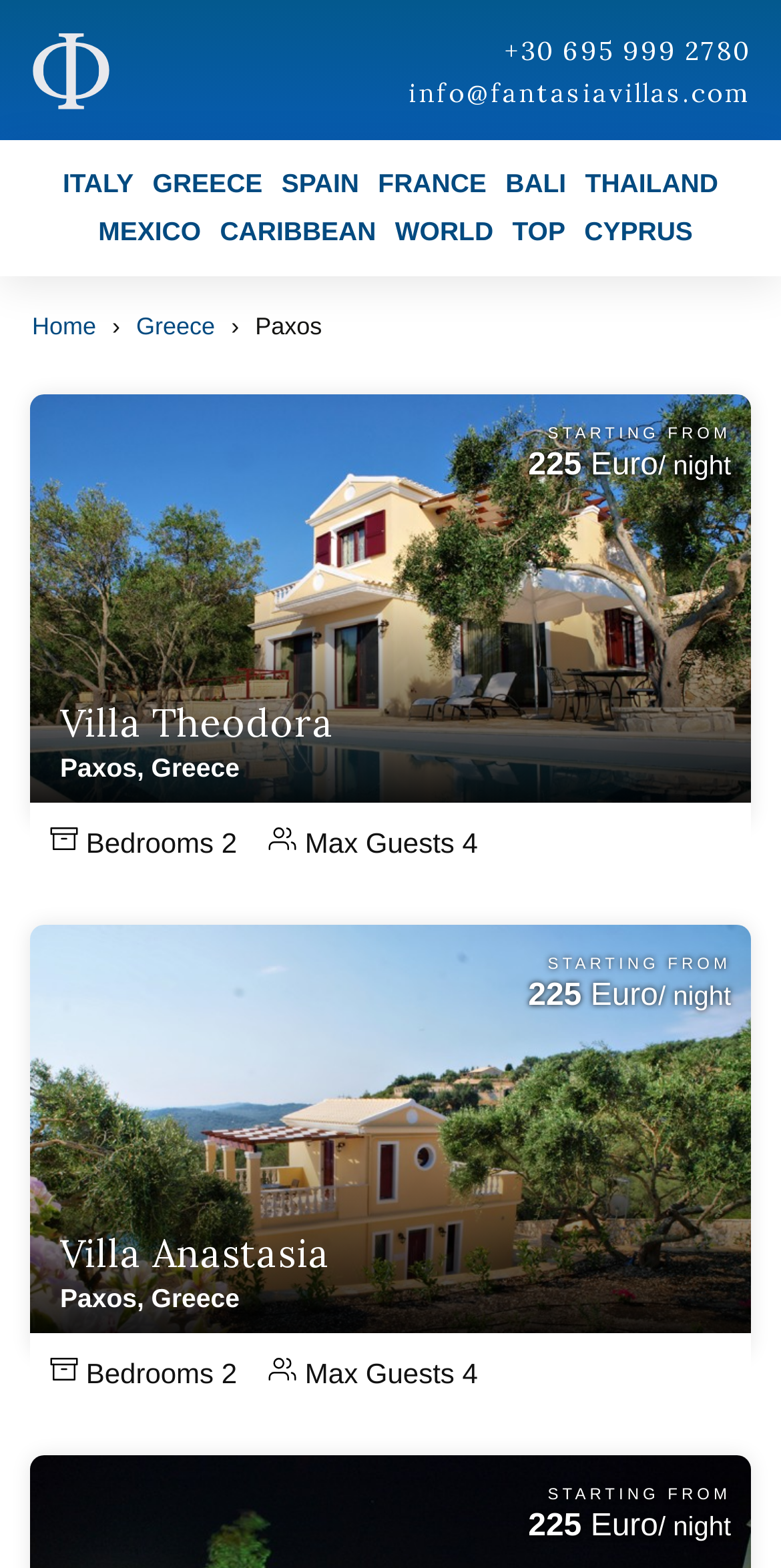Give the bounding box coordinates for this UI element: "France". The coordinates should be four float numbers between 0 and 1, arranged as [left, top, right, bottom].

[0.484, 0.107, 0.623, 0.126]